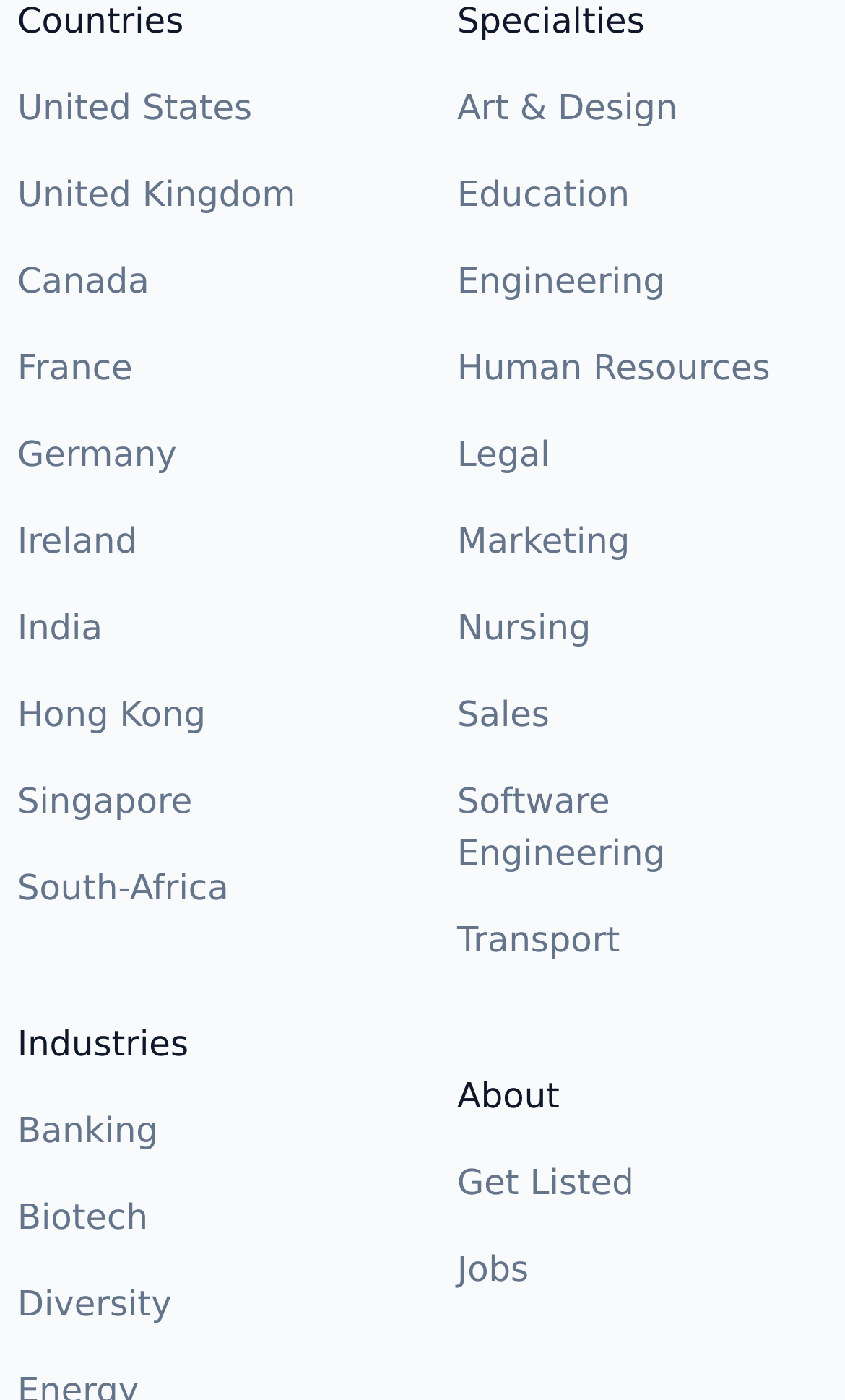Use one word or a short phrase to answer the question provided: 
What is the relationship between the 'About' section and the 'Jobs' link?

They are related